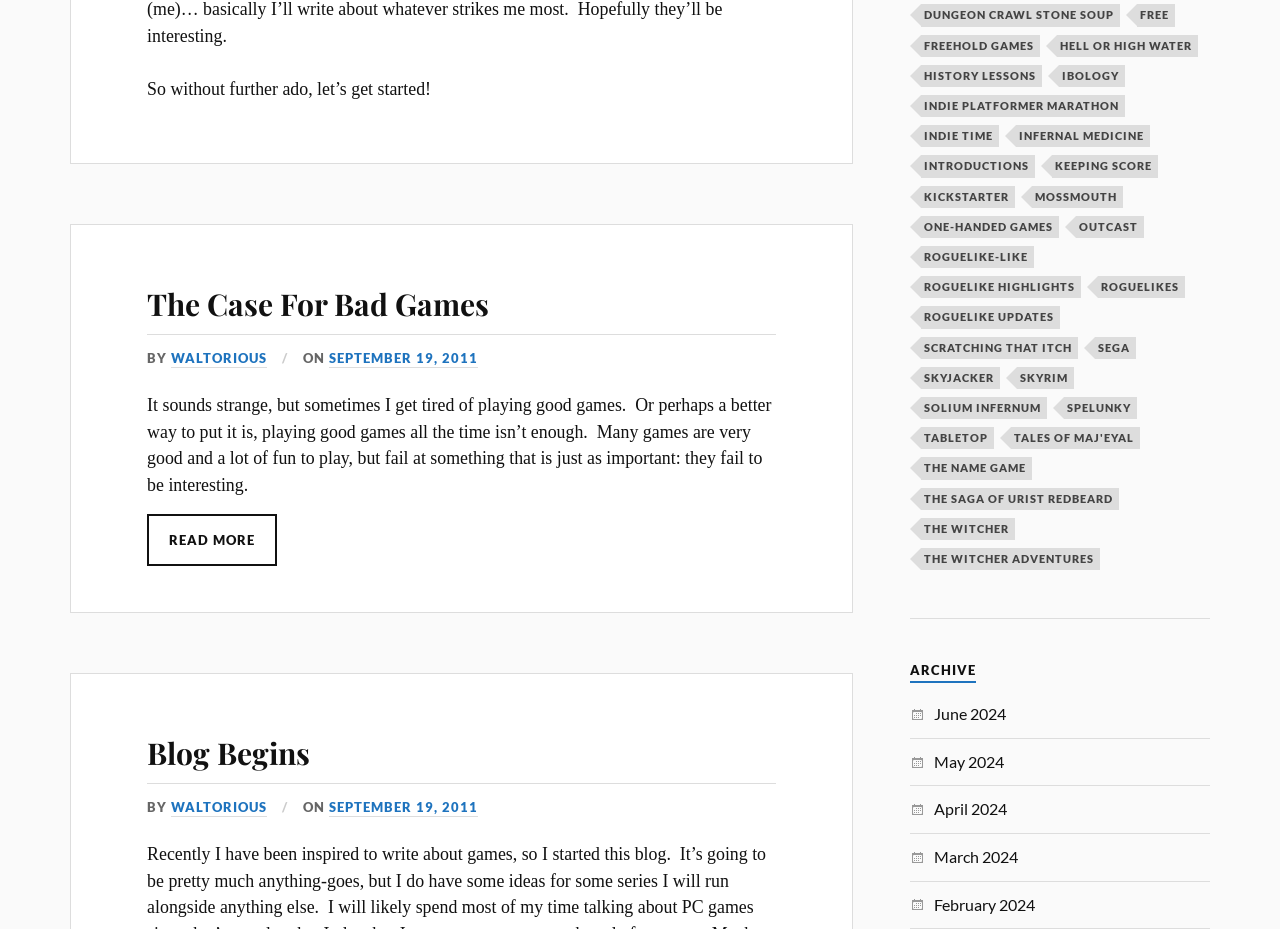Find the bounding box coordinates of the clickable element required to execute the following instruction: "Browse the 'Archive' section". Provide the coordinates as four float numbers between 0 and 1, i.e., [left, top, right, bottom].

[0.711, 0.715, 0.763, 0.735]